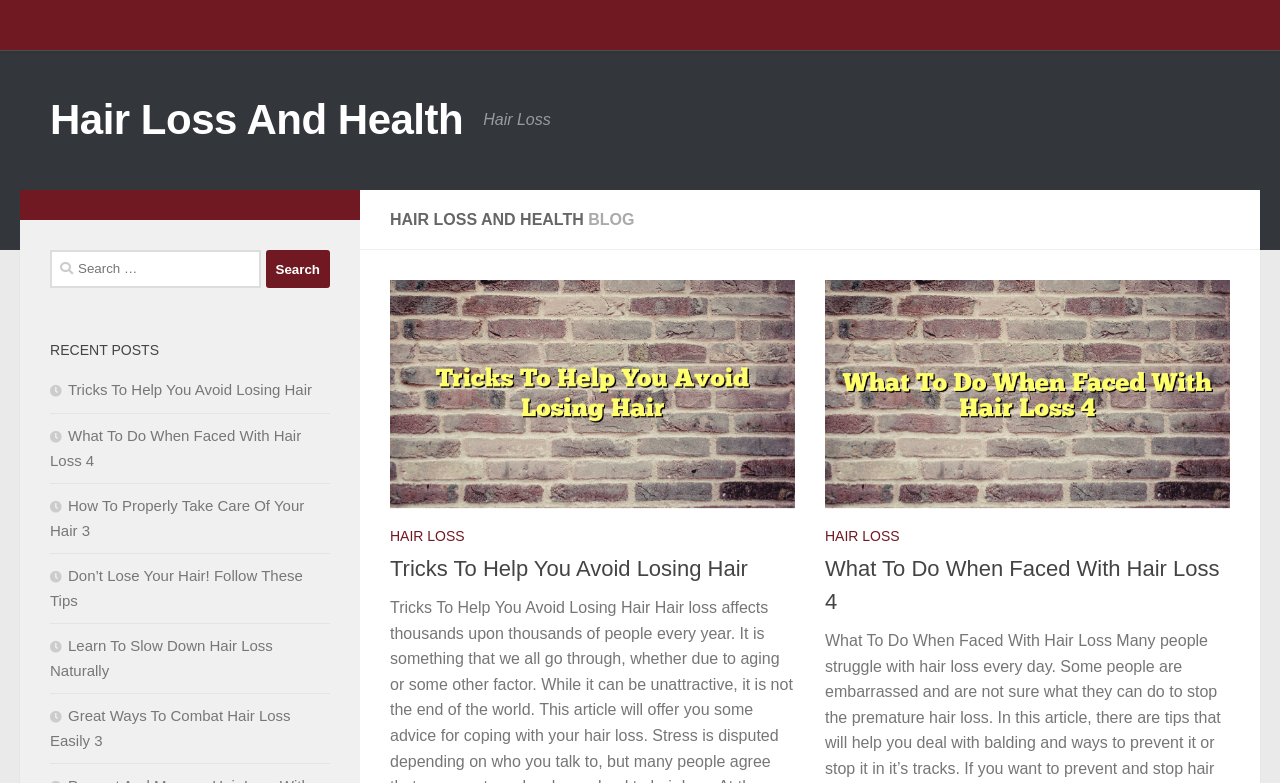Please specify the coordinates of the bounding box for the element that should be clicked to carry out this instruction: "View recent posts". The coordinates must be four float numbers between 0 and 1, formatted as [left, top, right, bottom].

[0.039, 0.432, 0.258, 0.462]